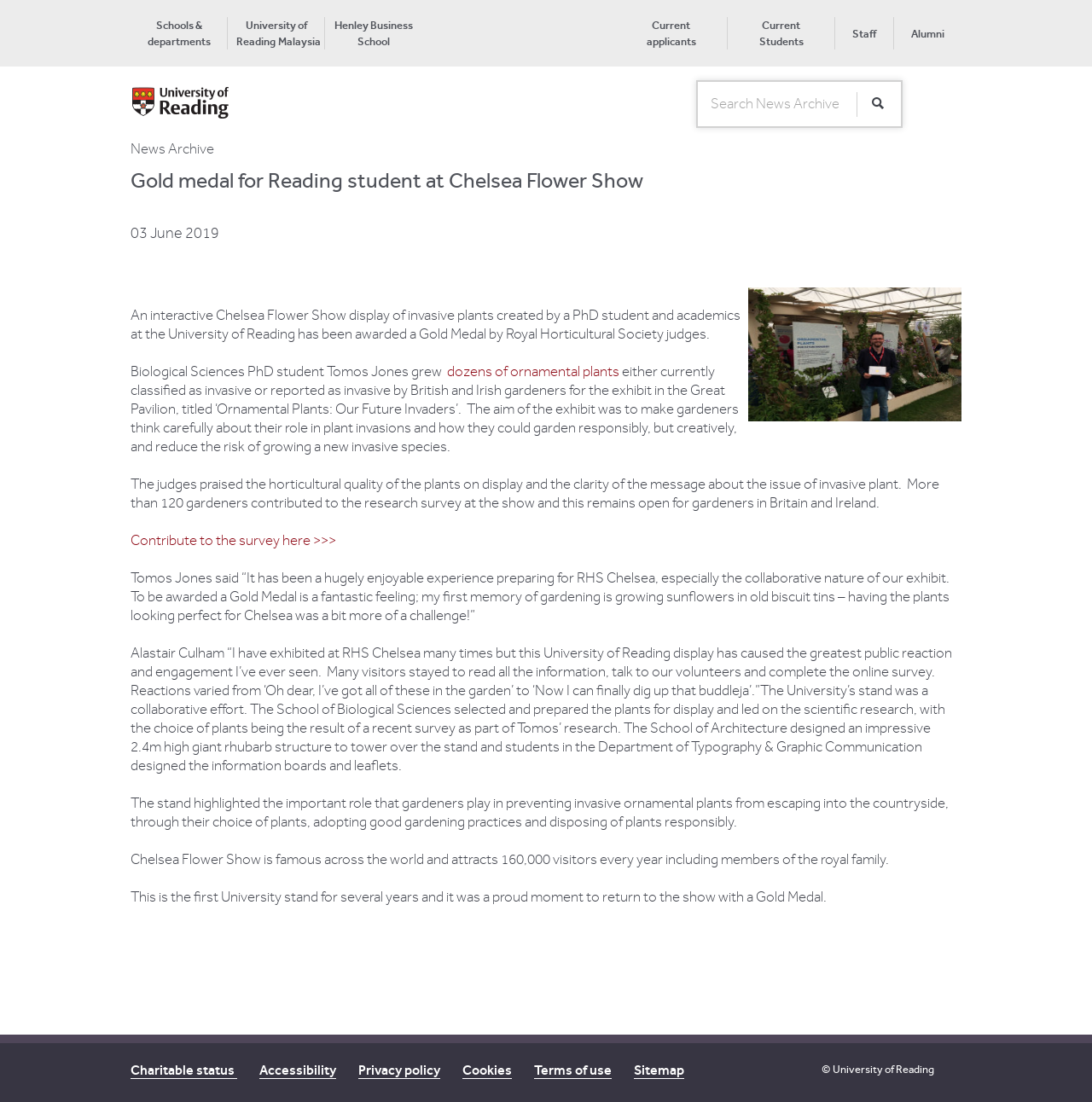What is the name of the PhD student who grew dozens of ornamental plants?
Using the image, provide a detailed and thorough answer to the question.

The answer can be found in the text 'Biological Sciences PhD student Tomos Jones grew dozens of ornamental plants...' which is part of the article describing the Gold Medal winning exhibit at the Chelsea Flower Show.